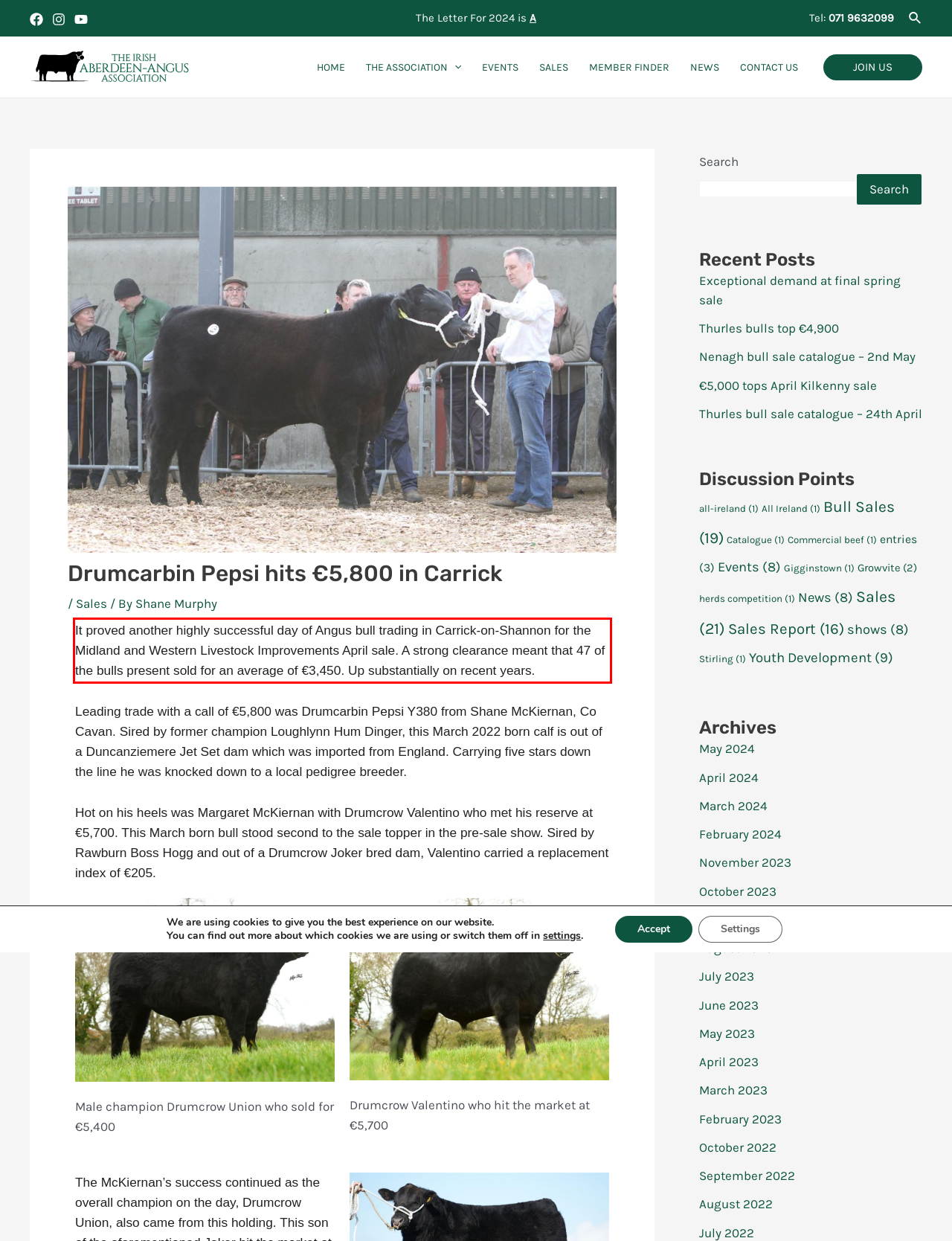You are provided with a screenshot of a webpage that includes a red bounding box. Extract and generate the text content found within the red bounding box.

It proved another highly successful day of Angus bull trading in Carrick-on-Shannon for the Midland and Western Livestock Improvements April sale. A strong clearance meant that 47 of the bulls present sold for an average of €3,450. Up substantially on recent years.